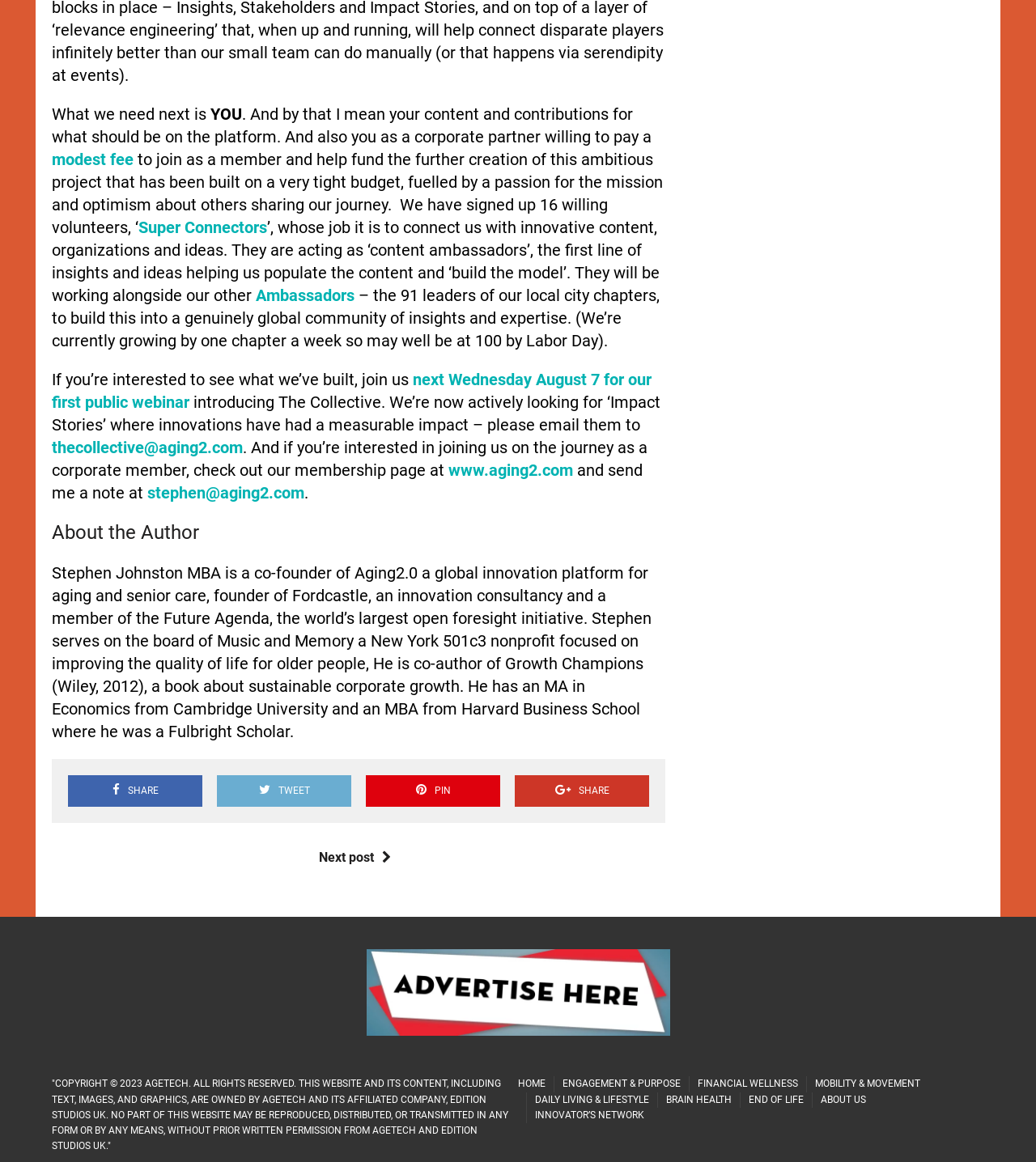Answer the following query with a single word or phrase:
What is the purpose of the Super Connectors?

Connect innovative content, organizations, and ideas